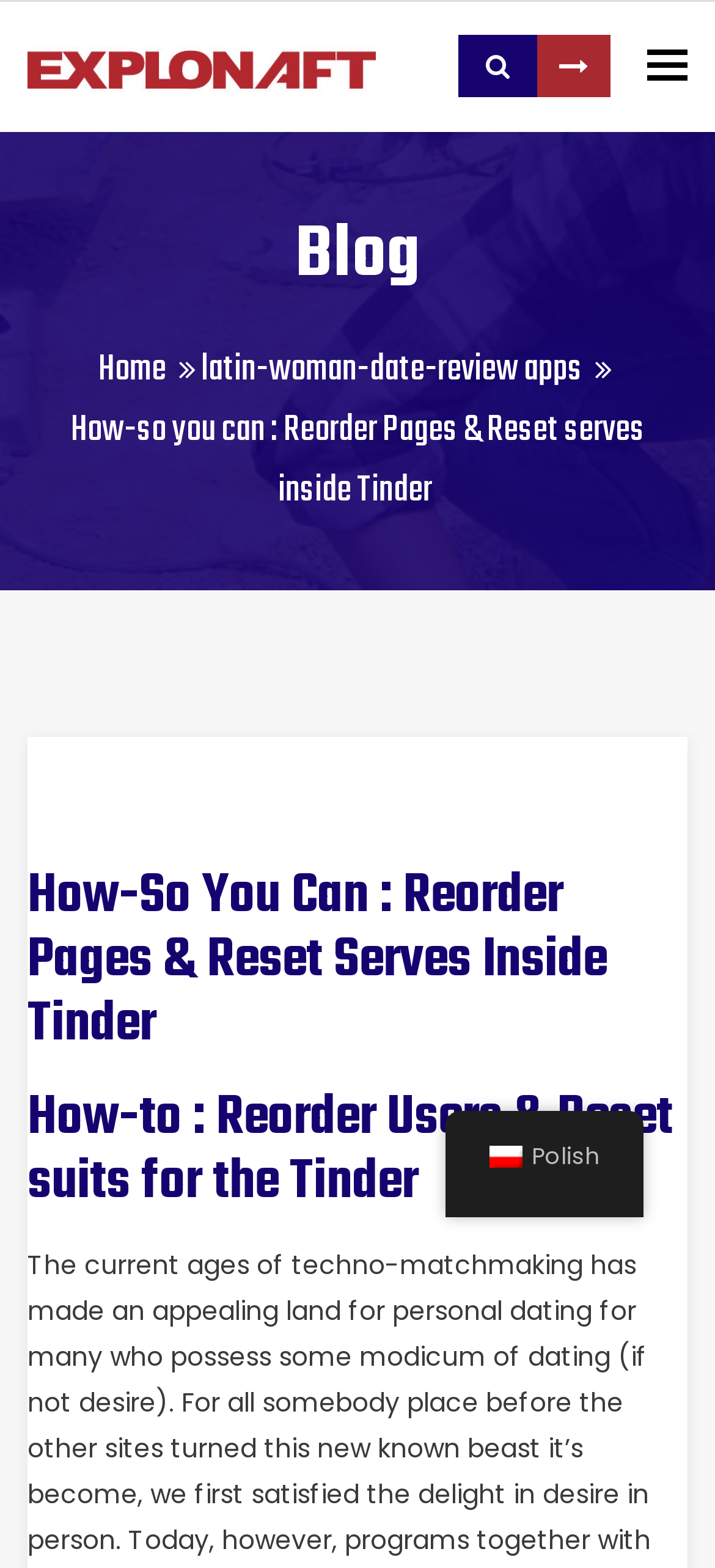What is the topic of the webpage?
Refer to the screenshot and respond with a concise word or phrase.

Tinder